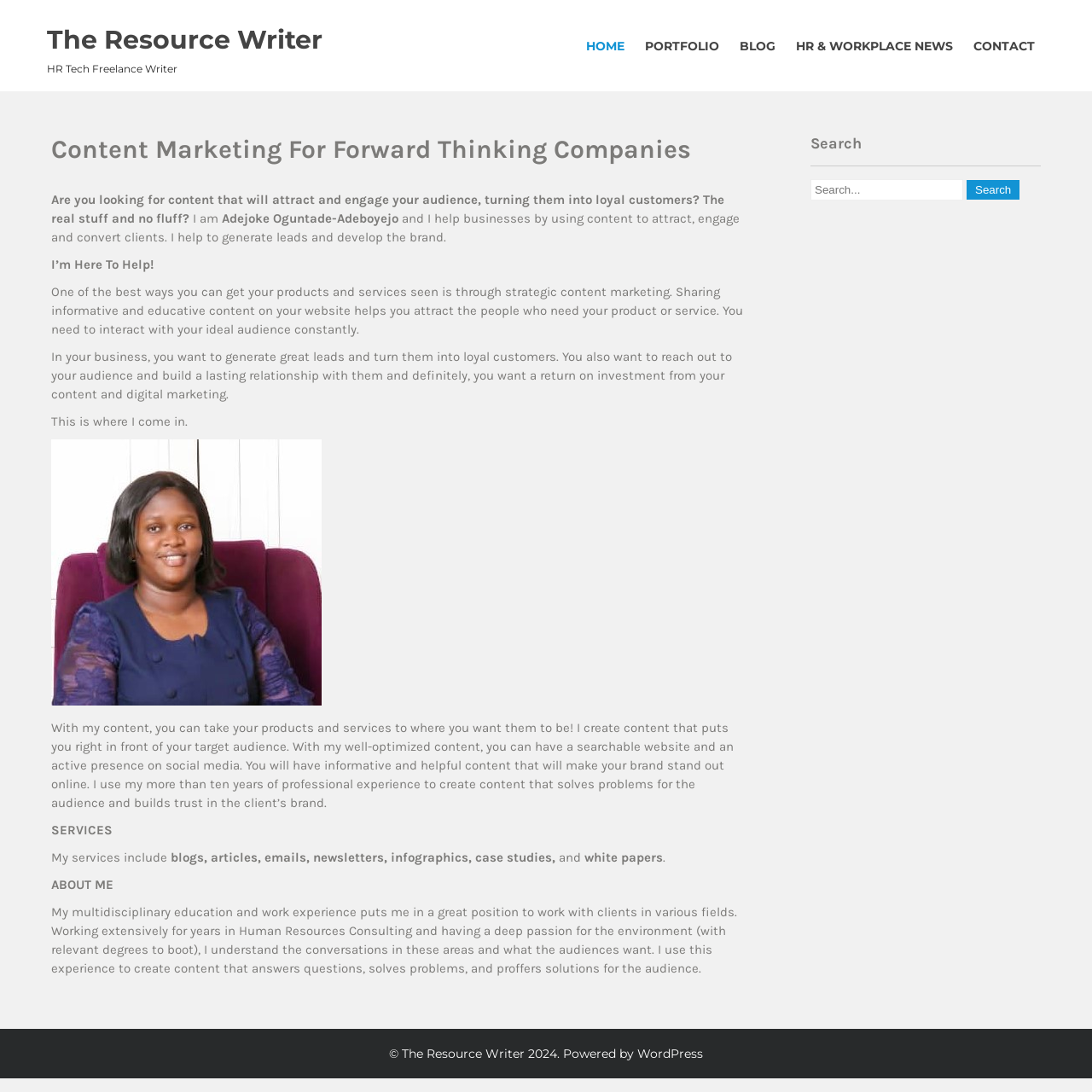Given the webpage screenshot and the description, determine the bounding box coordinates (top-left x, top-left y, bottom-right x, bottom-right y) that define the location of the UI element matching this description: Blog

[0.677, 0.018, 0.71, 0.066]